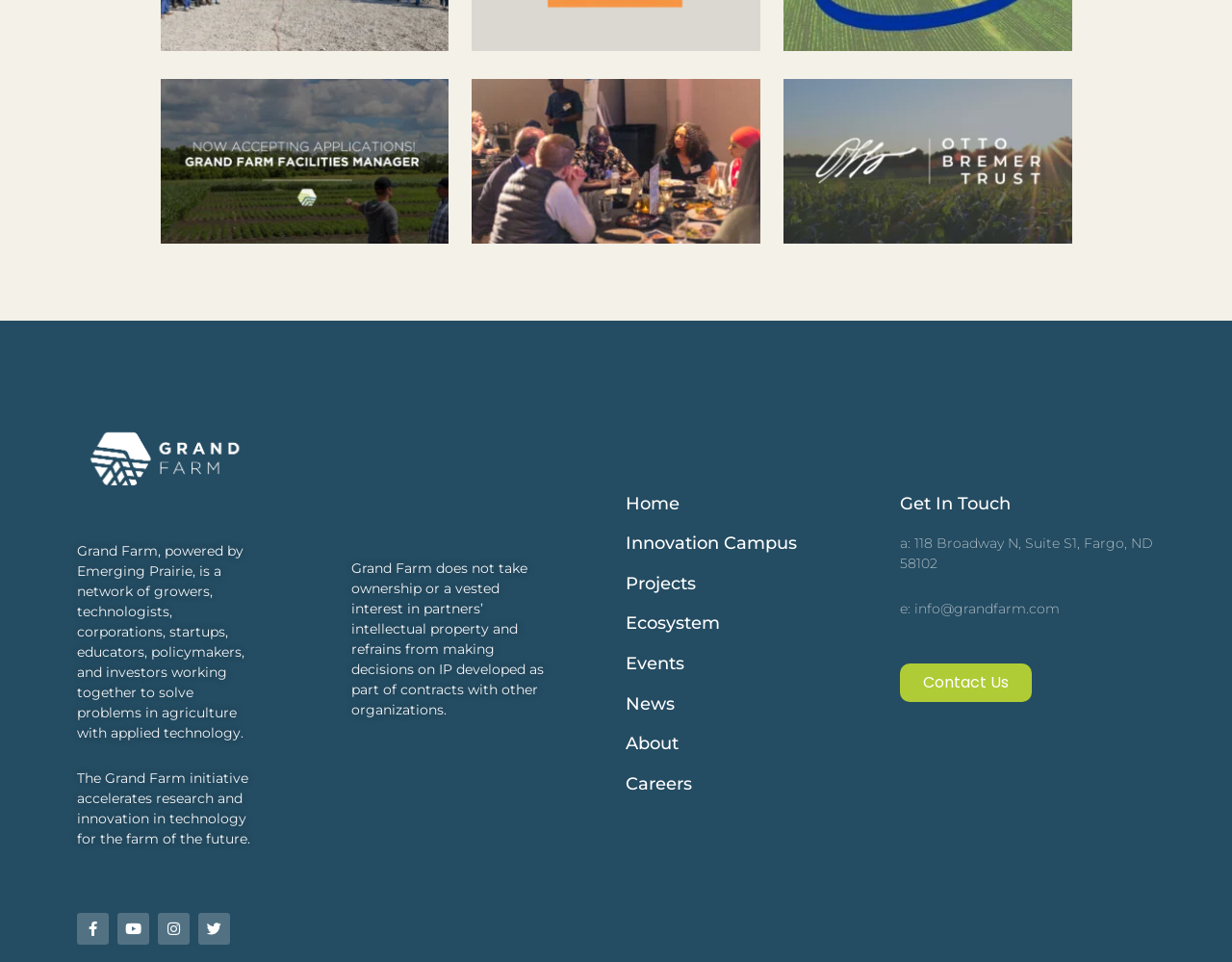Can you pinpoint the bounding box coordinates for the clickable element required for this instruction: "Read about the Grow Horizons BIPOC event"? The coordinates should be four float numbers between 0 and 1, i.e., [left, top, right, bottom].

[0.383, 0.082, 0.617, 0.253]